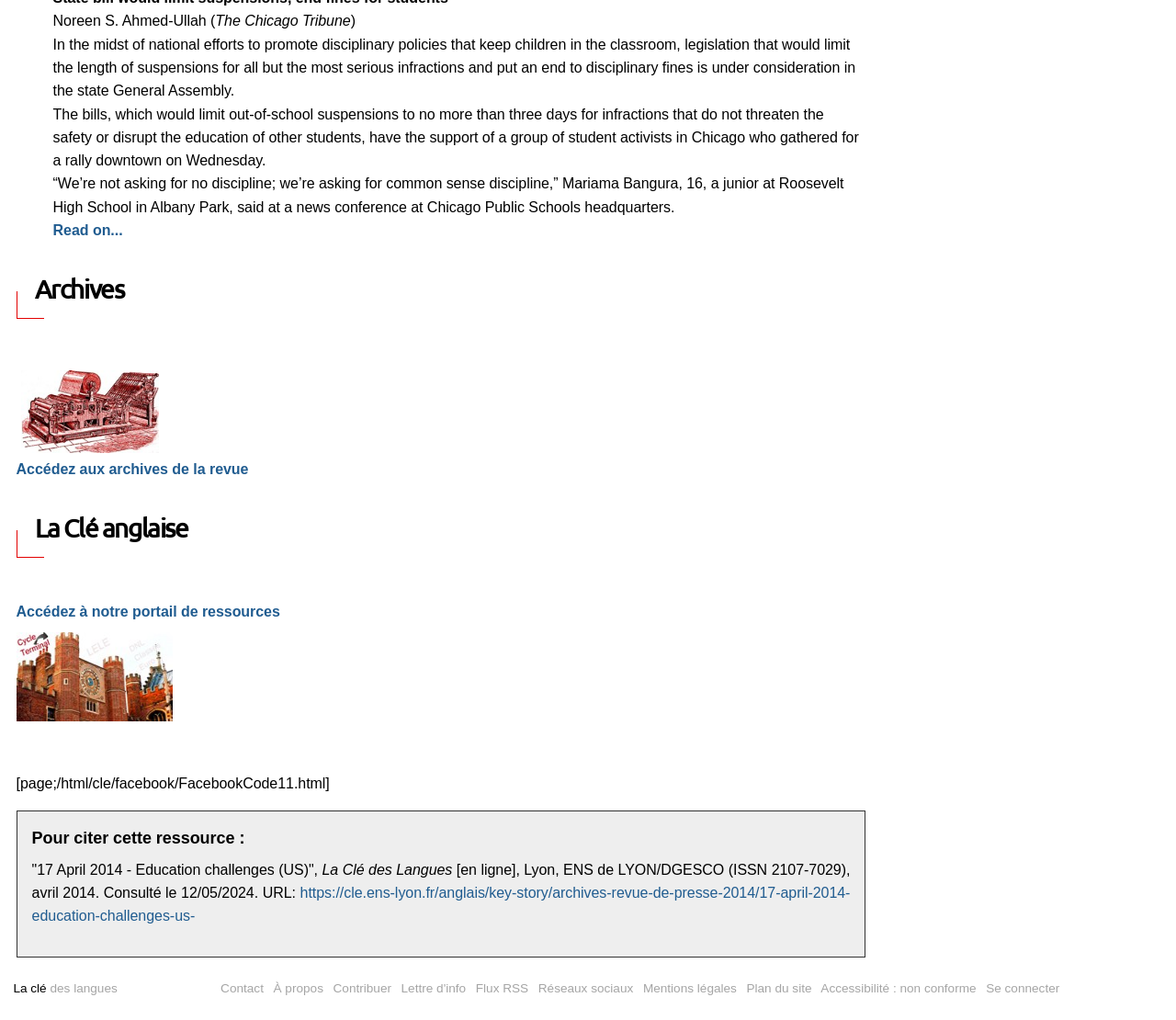Carefully examine the image and provide an in-depth answer to the question: What is the purpose of the 'Read on...' link?

The 'Read on...' link is a link element with ID 517, which suggests that it leads to the continuation of the article. The text preceding the link is a summary or introduction to the article, implying that the link will take the user to the rest of the article.